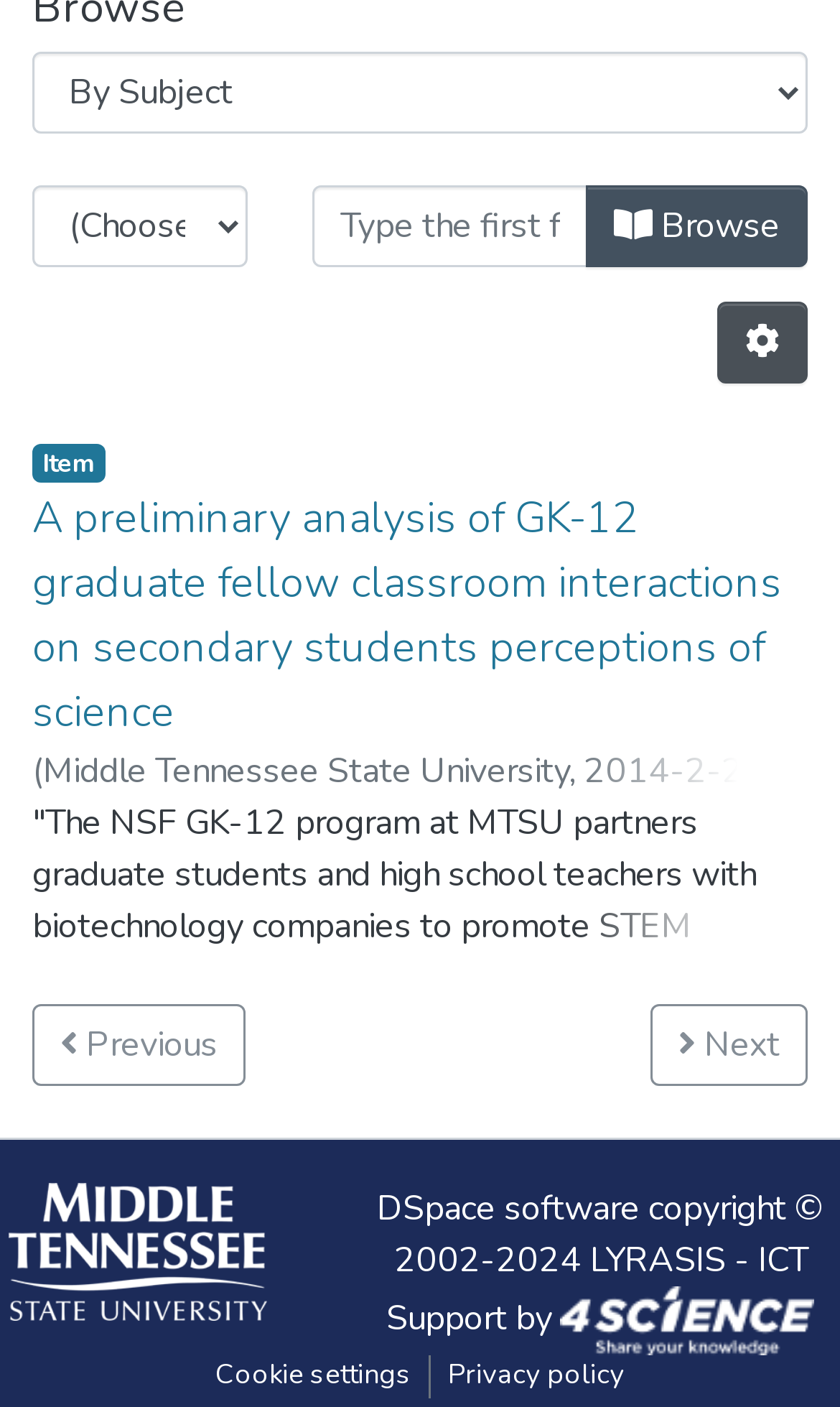Please find the bounding box coordinates of the clickable region needed to complete the following instruction: "View the first item". The bounding box coordinates must consist of four float numbers between 0 and 1, i.e., [left, top, right, bottom].

[0.038, 0.348, 0.931, 0.527]